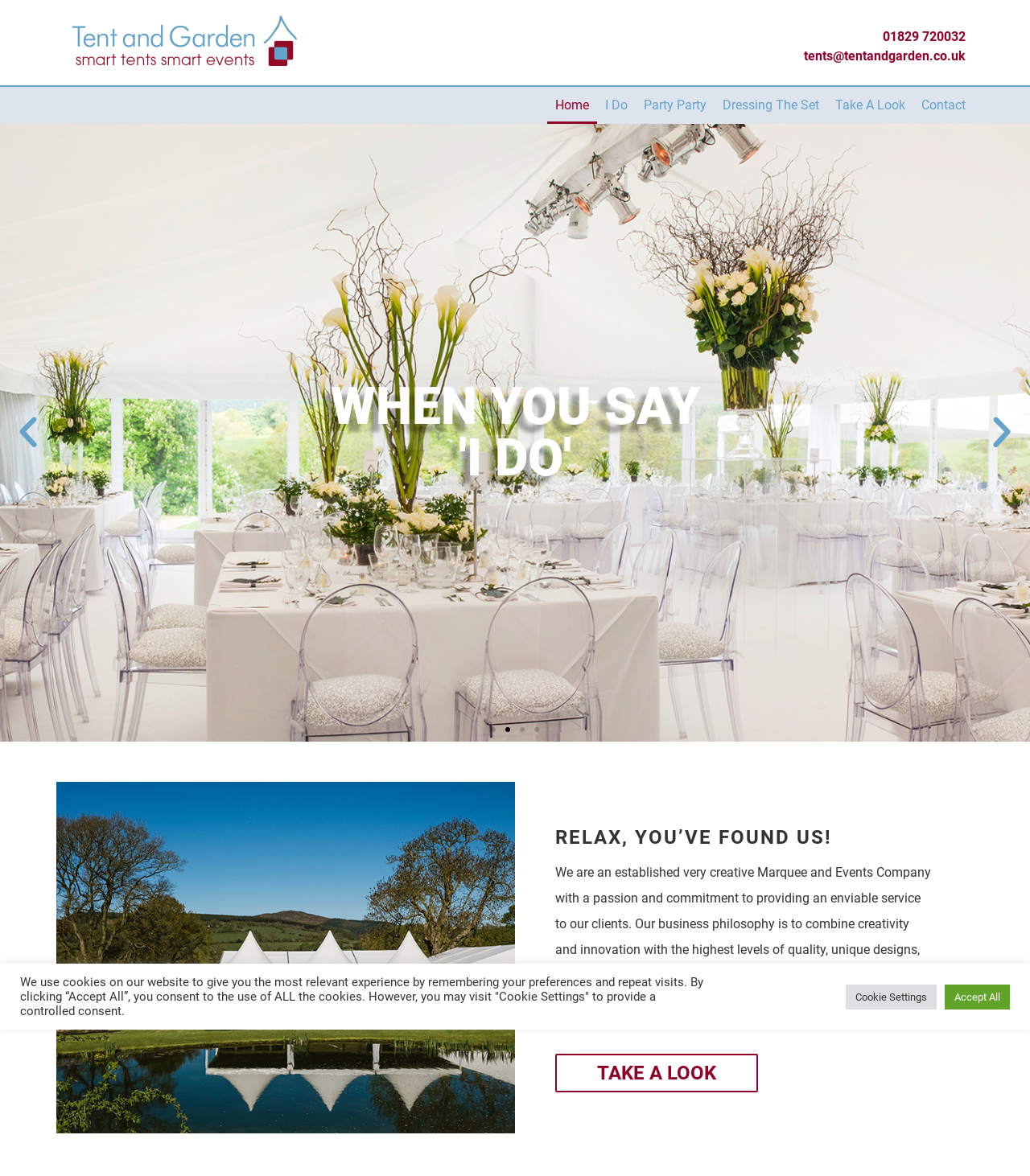Describe the webpage in detail, including text, images, and layout.

The webpage is for "Tent and Garden – Smart Tents Smart Events", a company that provides marquee and event services. At the top left corner, there is a logo image of the company. On the top right corner, there are contact information links, including a phone number and an email address. 

Below the contact information, there is a navigation menu with six links: "Home", "I Do", "Party Party", "Dressing The Set", "Take A Look", and "Contact". 

The main content of the webpage is divided into two sections. The top section features a large background image that spans the entire width of the page. On top of this image, there is a heading that reads "WHEN YOU SAY 'I DO'". 

Below the heading, there are four small buttons to navigate through slides. The slides are flanked by "Previous slide" and "Next slide" buttons on the left and right sides, respectively. 

The bottom section of the main content features a few paragraphs of text. The first paragraph is a heading that reads "RELAX, YOU’VE FOUND US!". The second paragraph describes the company's business philosophy and services. The third paragraph is a welcome message. 

Below the welcome message, there is a "TAKE A LOOK" link. At the very bottom of the page, there is a cookie policy notification with a "Cookie Settings" button and an "Accept All" button.